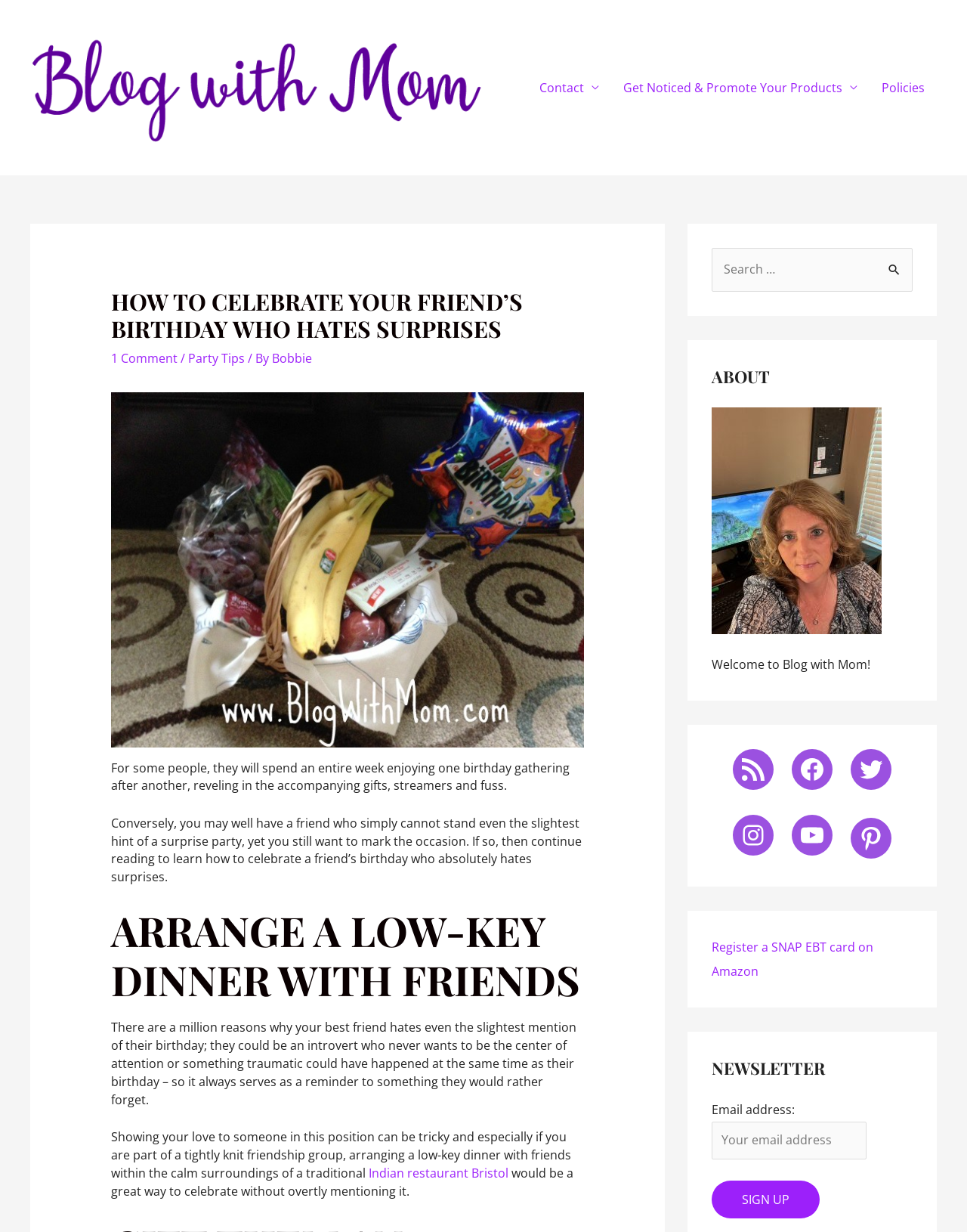Could you determine the bounding box coordinates of the clickable element to complete the instruction: "Click the 'RSS Feed' link"? Provide the coordinates as four float numbers between 0 and 1, i.e., [left, top, right, bottom].

[0.758, 0.608, 0.8, 0.641]